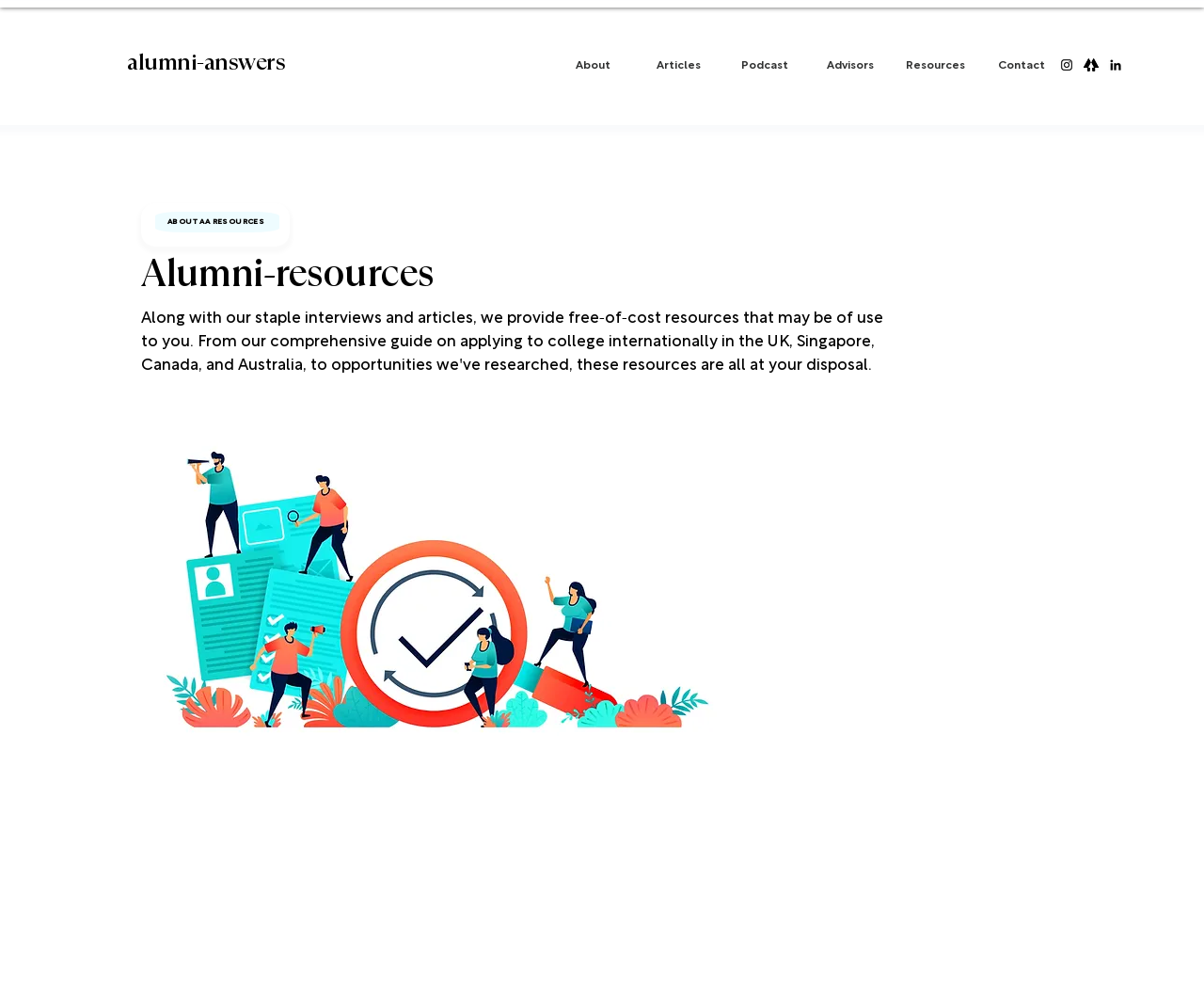How many social media links are present on the webpage?
Please provide a single word or phrase in response based on the screenshot.

3